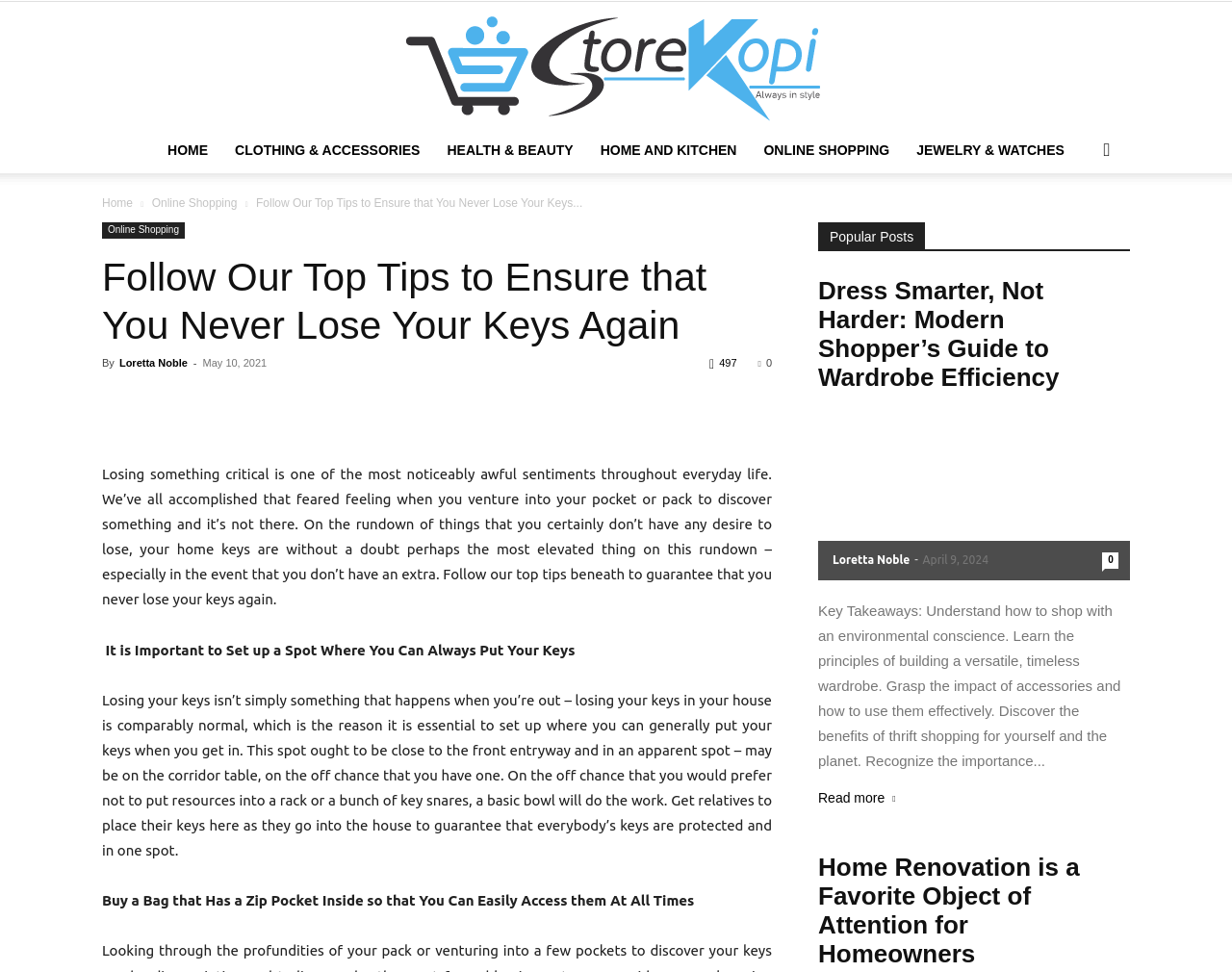Generate a comprehensive description of the webpage content.

This webpage appears to be a blog or article page, with a main topic of "Follow Our Top Tips To Ensure That You Never Lose Your Keys Again". The page has a header section with links to "Home" and "Online Shopping" at the top left and right corners, respectively. Below the header, there is a main heading that matches the title of the page, followed by a brief introduction to the topic.

The main content of the page is divided into several sections, each with a heading and a block of text. The first section discusses the importance of setting up a designated spot for keys, while the second section suggests buying a bag with a zip pocket to easily access keys. There are also links to related products, such as a keychain, within the text.

On the right-hand side of the page, there is a section titled "Popular Posts" with three article summaries, each with a heading, a brief description, and a link to read more. The articles appear to be related to lifestyle and home topics, with titles such as "Dress Smarter, Not Harder: Modern Shopper’s Guide to Wardrobe Efficiency" and "Home Renovation is a Favorite Object of Attention for Homeowners". Each summary also includes the author's name, date, and a number of views.

Throughout the page, there are several icons and images, including social media links, a clock icon for the date, and images related to the article topics. The overall layout is clean and easy to navigate, with clear headings and concise text.